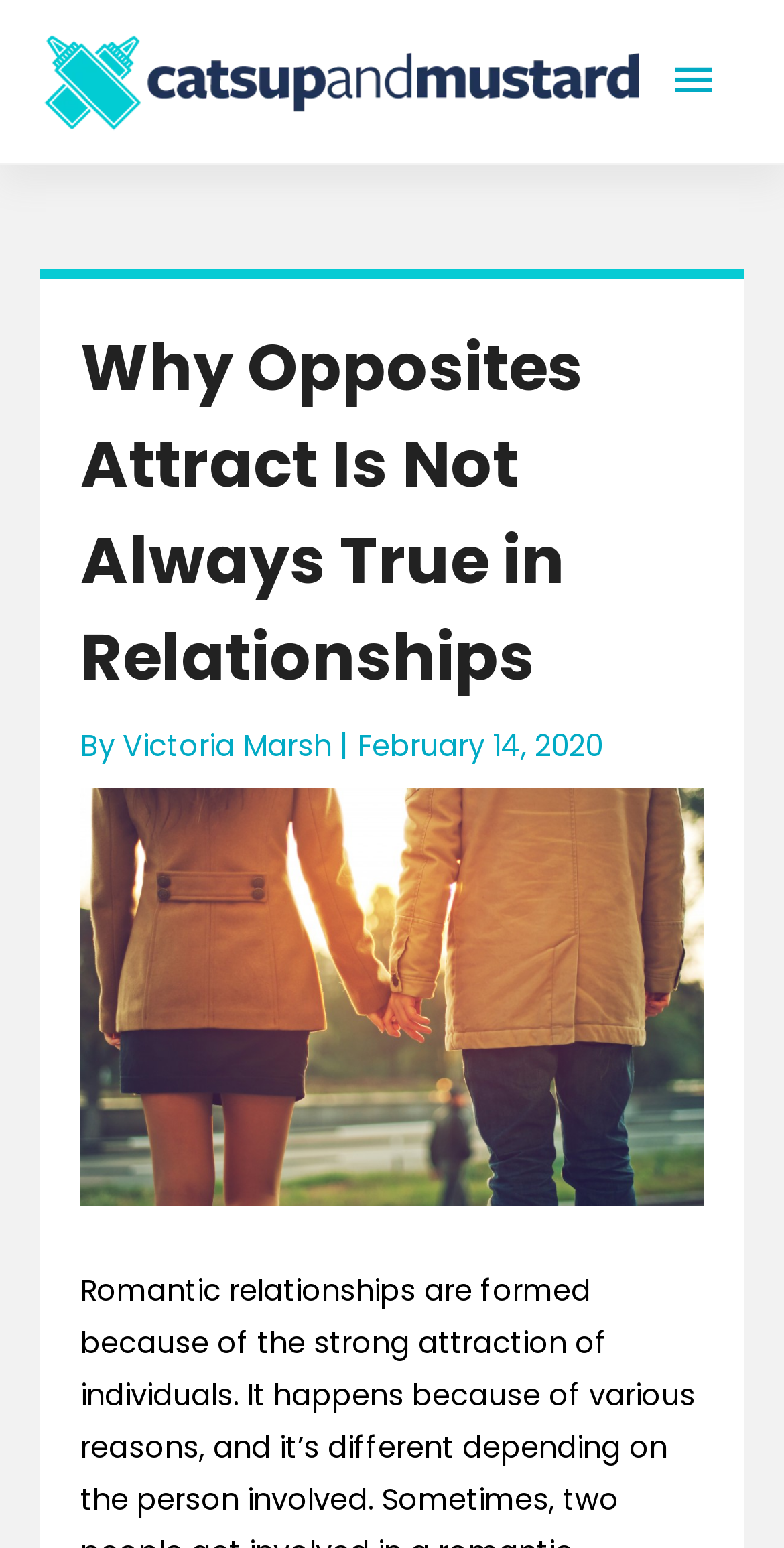Given the element description: "Victoria Marsh", predict the bounding box coordinates of this UI element. The coordinates must be four float numbers between 0 and 1, given as [left, top, right, bottom].

[0.156, 0.469, 0.433, 0.495]